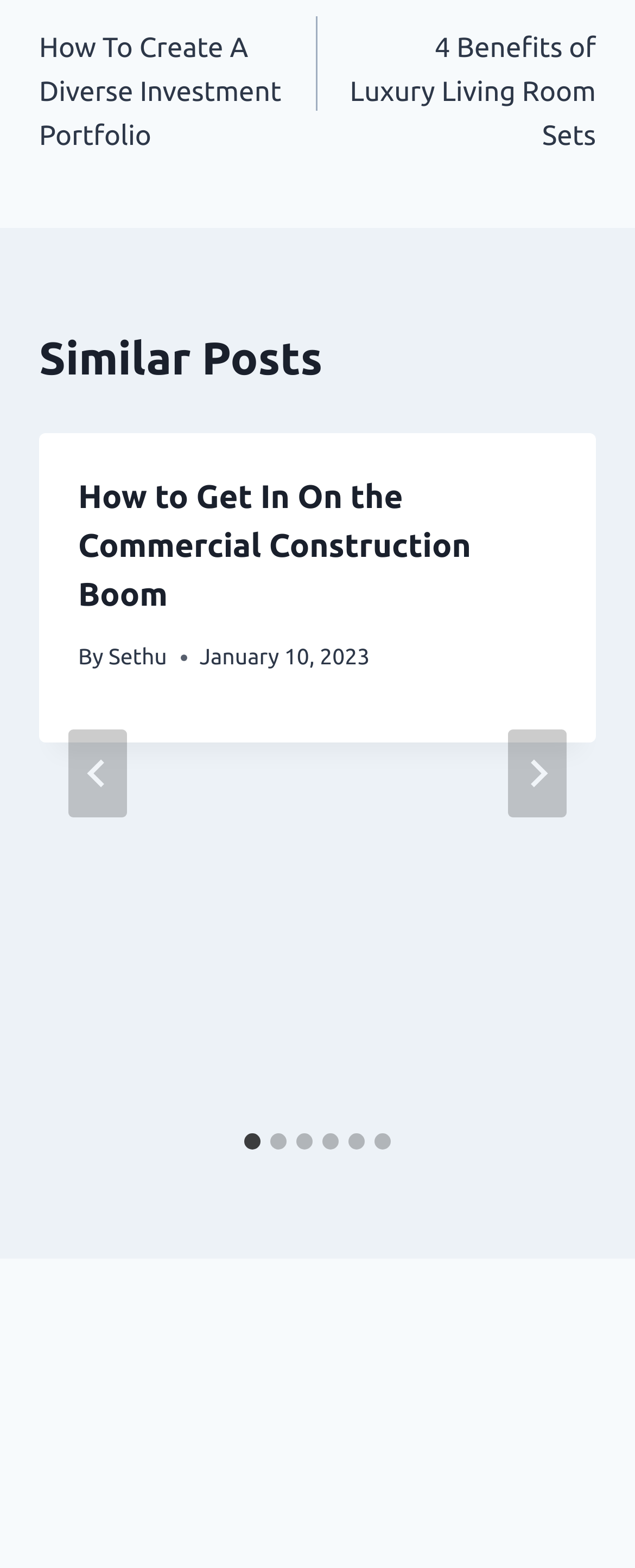When was the first article published?
Please give a detailed and elaborate explanation in response to the question.

I found the time element with the text 'January 10, 2023' inside the article element, which is the first slide. This is the publication date of the first article.